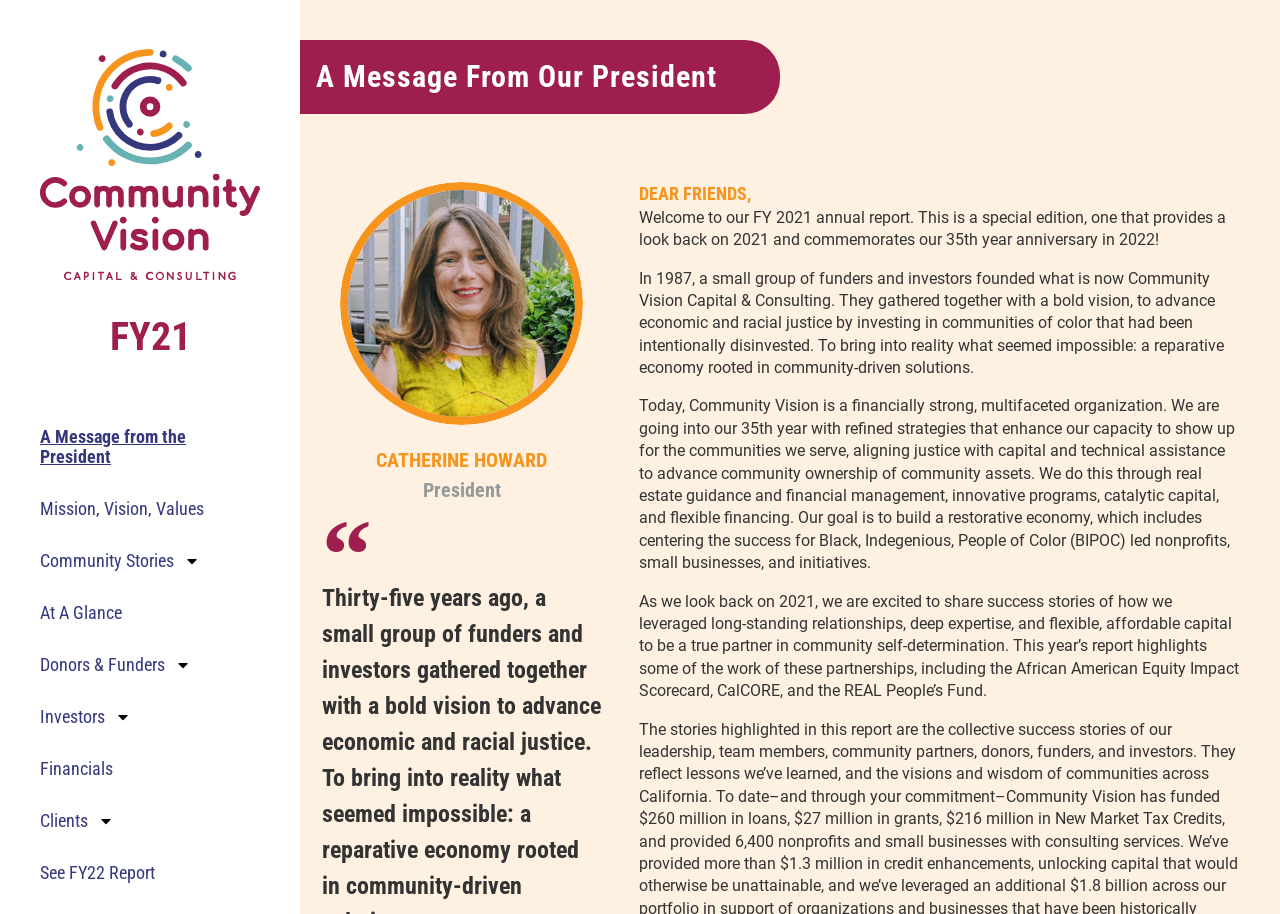Please determine the heading text of this webpage.

A Message From Our President